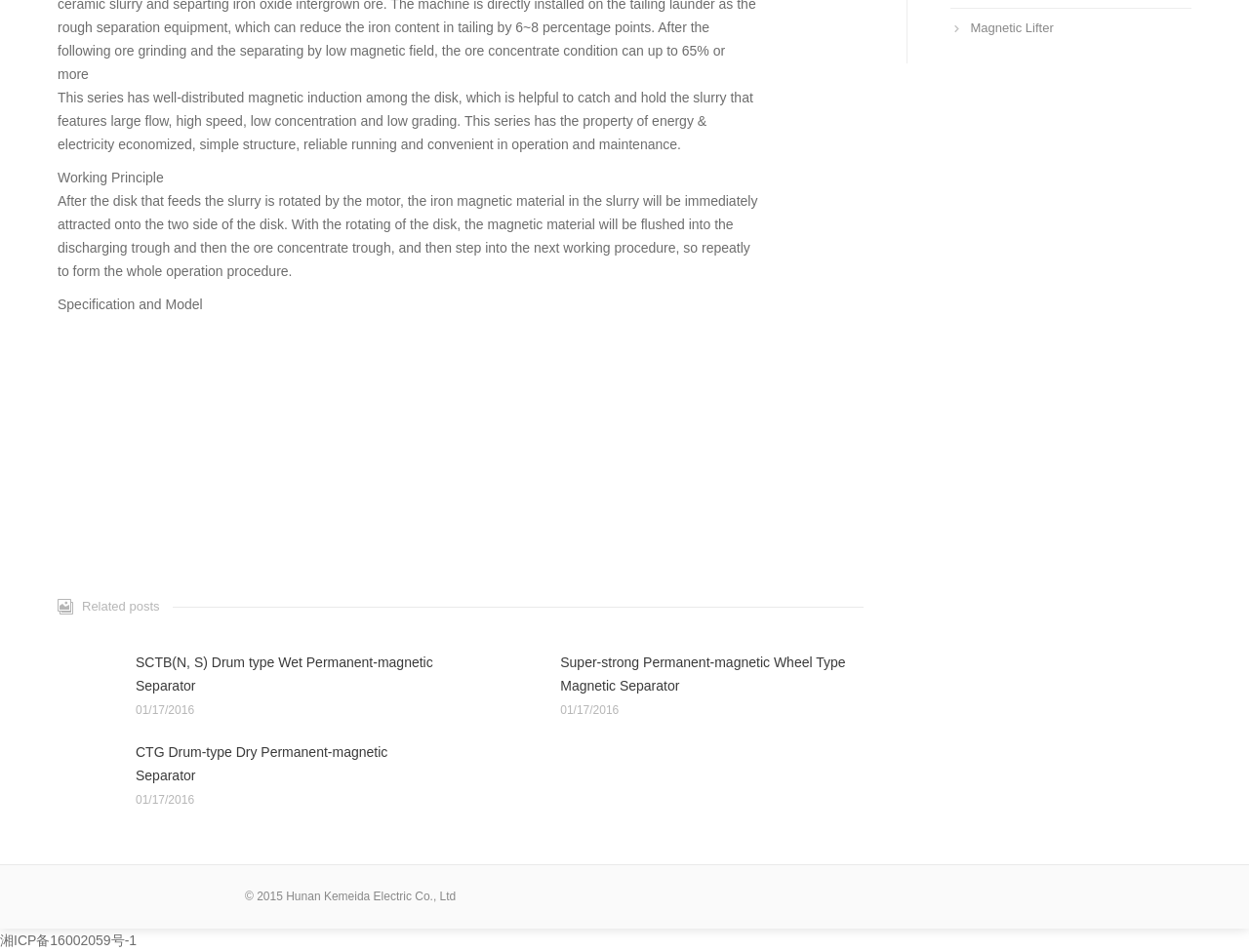Identify the bounding box for the element characterized by the following description: "CTG Drum-type Dry Permanent-magnetic Separator".

[0.109, 0.777, 0.352, 0.826]